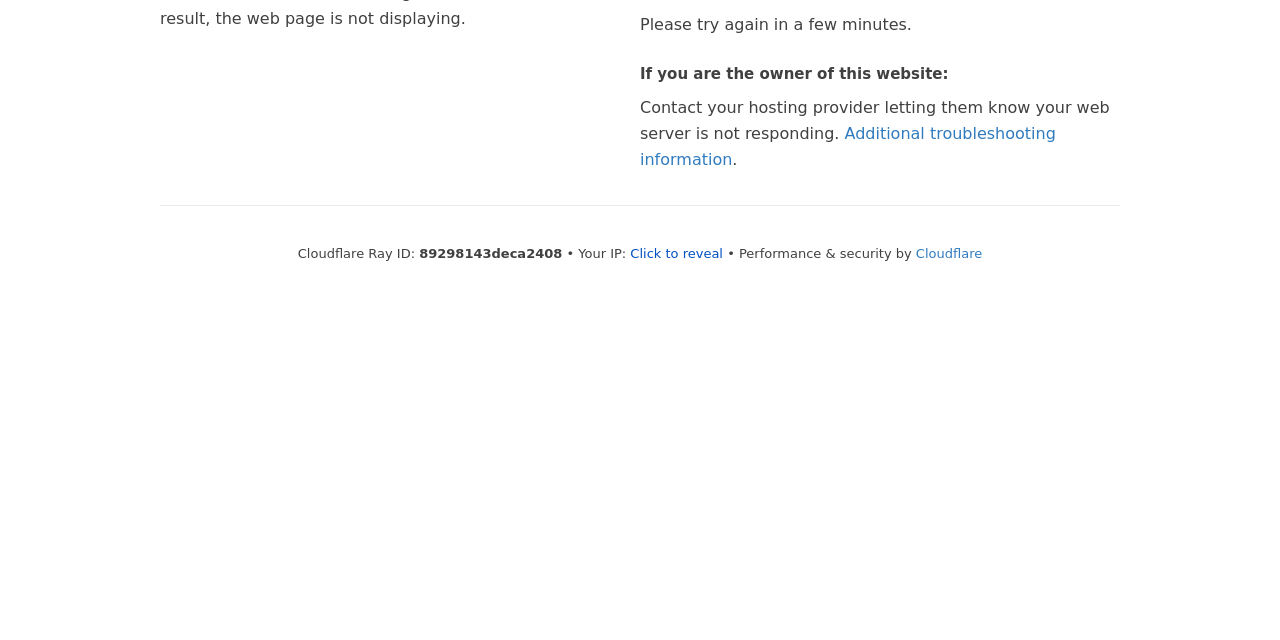Given the description of the UI element: "Additional troubleshooting information", predict the bounding box coordinates in the form of [left, top, right, bottom], with each value being a float between 0 and 1.

[0.5, 0.193, 0.825, 0.263]